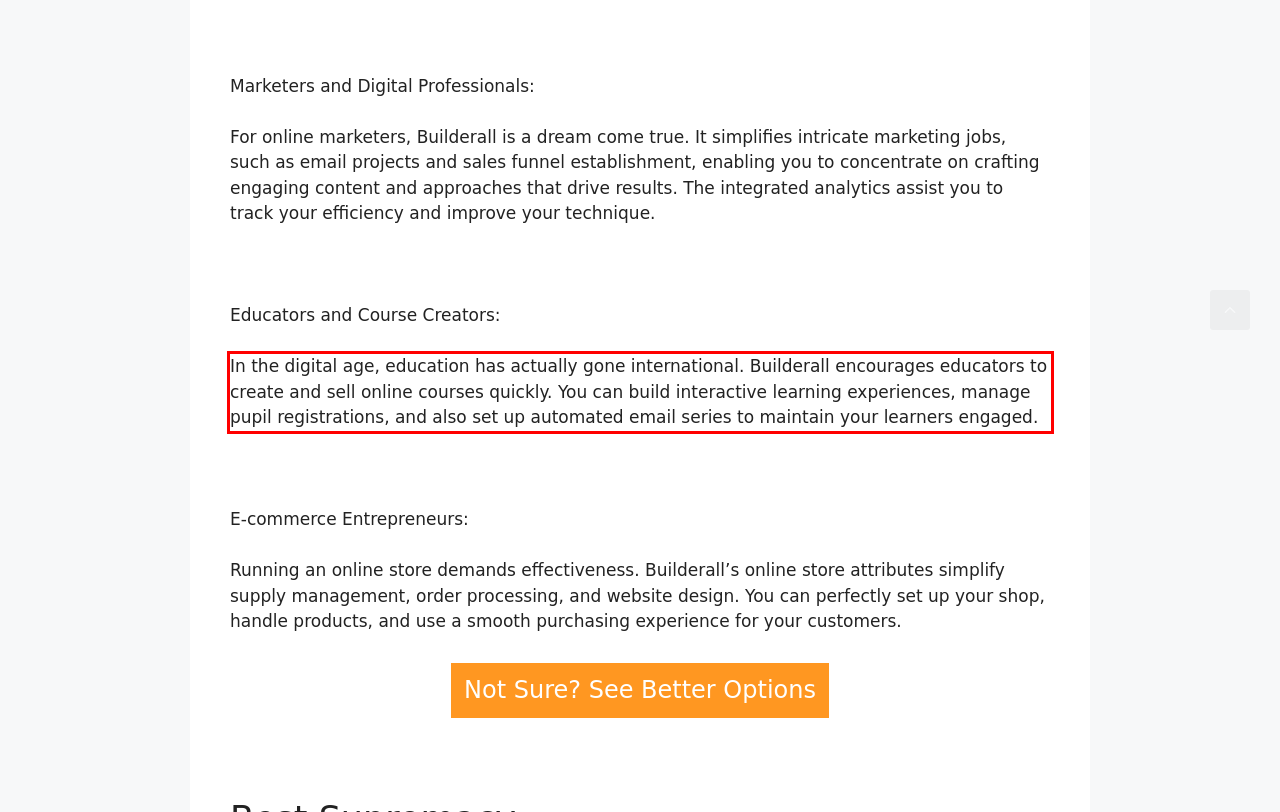Look at the webpage screenshot and recognize the text inside the red bounding box.

In the digital age, education has actually gone international. Builderall encourages educators to create and sell online courses quickly. You can build interactive learning experiences, manage pupil registrations, and also set up automated email series to maintain your learners engaged.